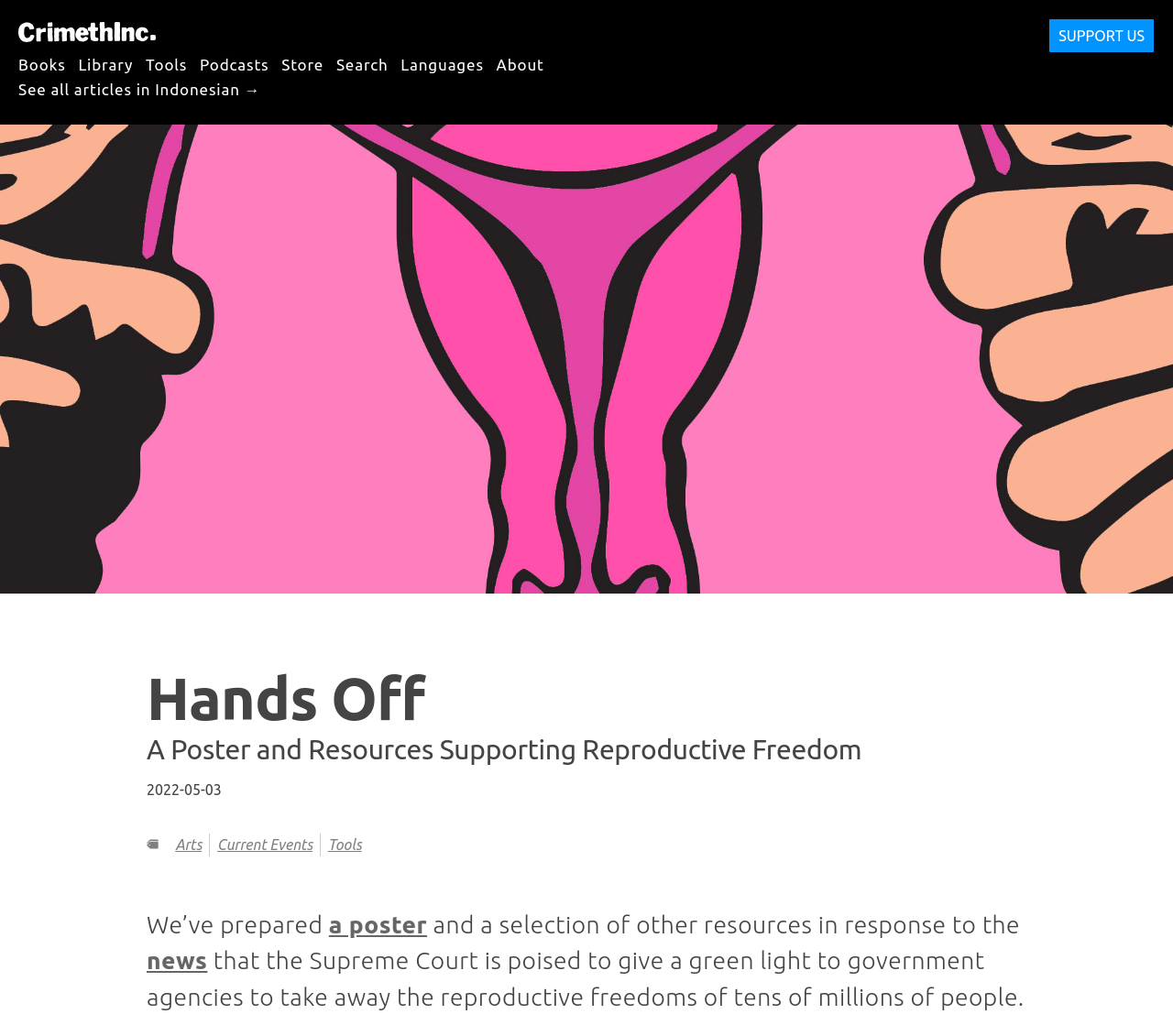Predict the bounding box coordinates of the area that should be clicked to accomplish the following instruction: "visit CrimethInc.". The bounding box coordinates should consist of four float numbers between 0 and 1, i.e., [left, top, right, bottom].

[0.016, 0.018, 0.133, 0.044]